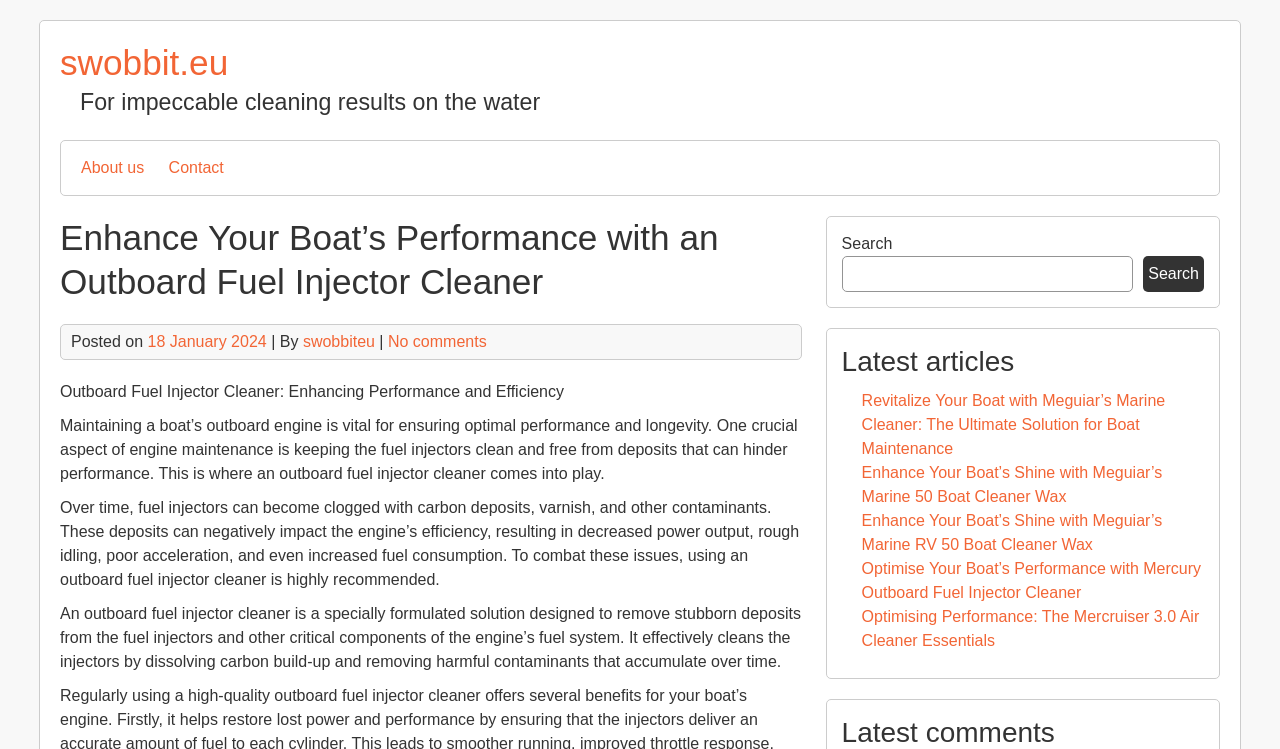Please specify the bounding box coordinates for the clickable region that will help you carry out the instruction: "Read more about 'FREAKIN’ INGLISH – „RHYME WRECKA“'".

None